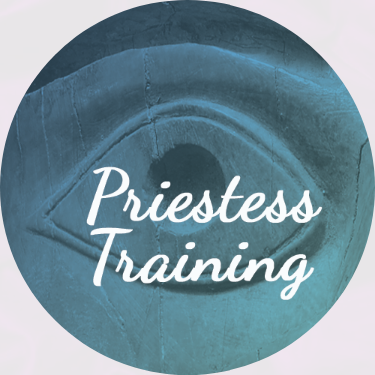Answer the question using only a single word or phrase: 
What is the font style of the text?

Elegant, flowing